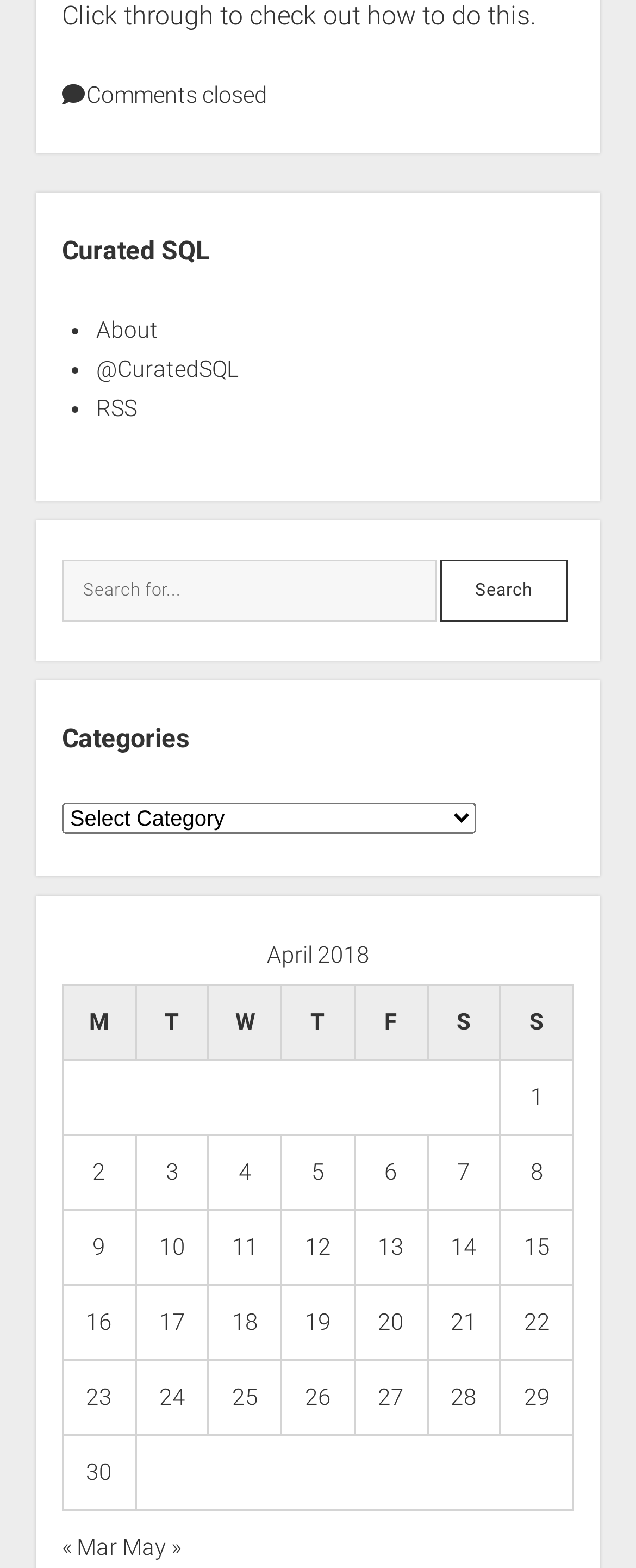Examine the image and give a thorough answer to the following question:
What is the purpose of the search box?

I inferred the purpose of the search box by looking at the static text 'Search' and the search box itself, which suggests that it is used to search the website.